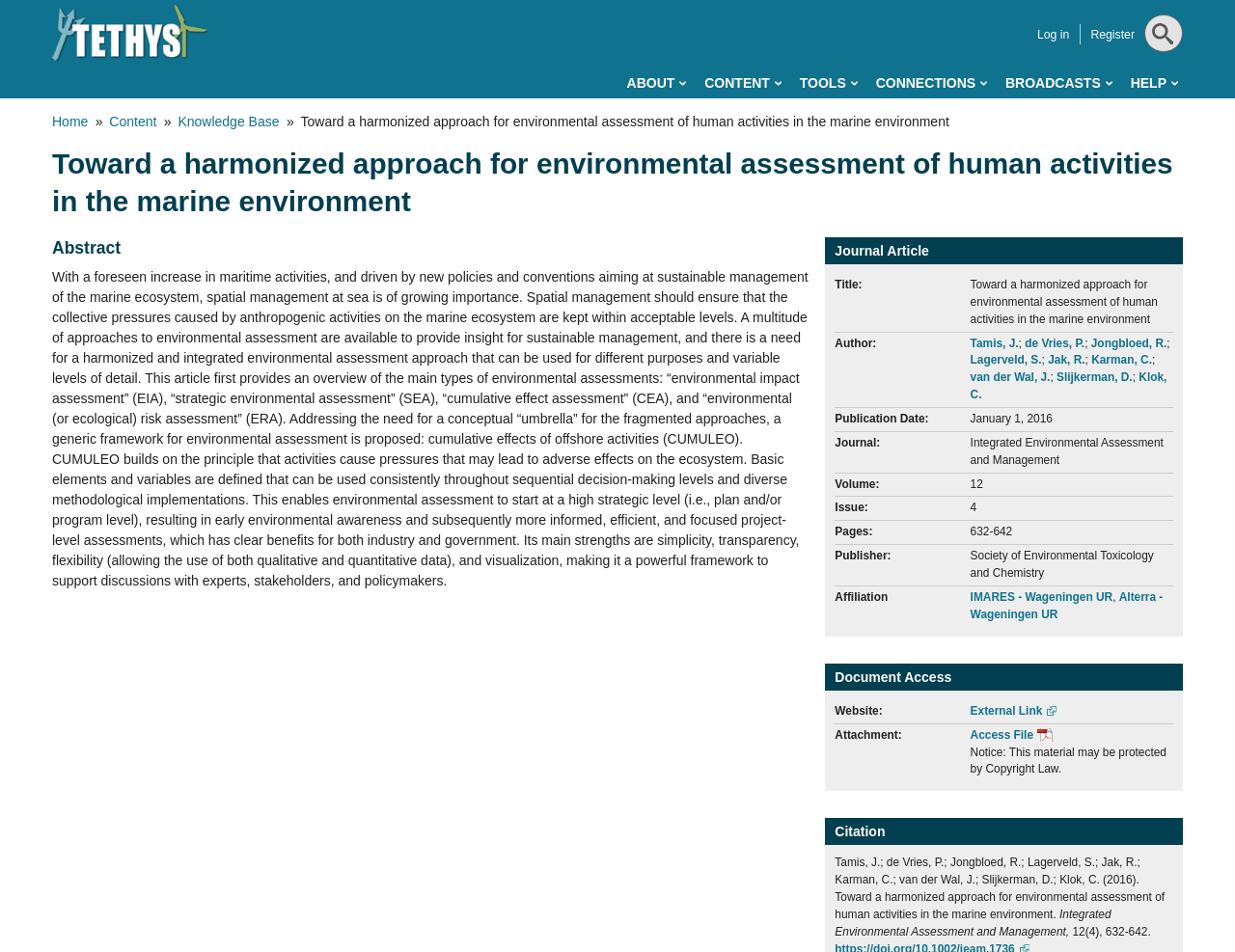Who is the first author of the journal article?
Look at the screenshot and respond with one word or a short phrase.

Tamis, J.